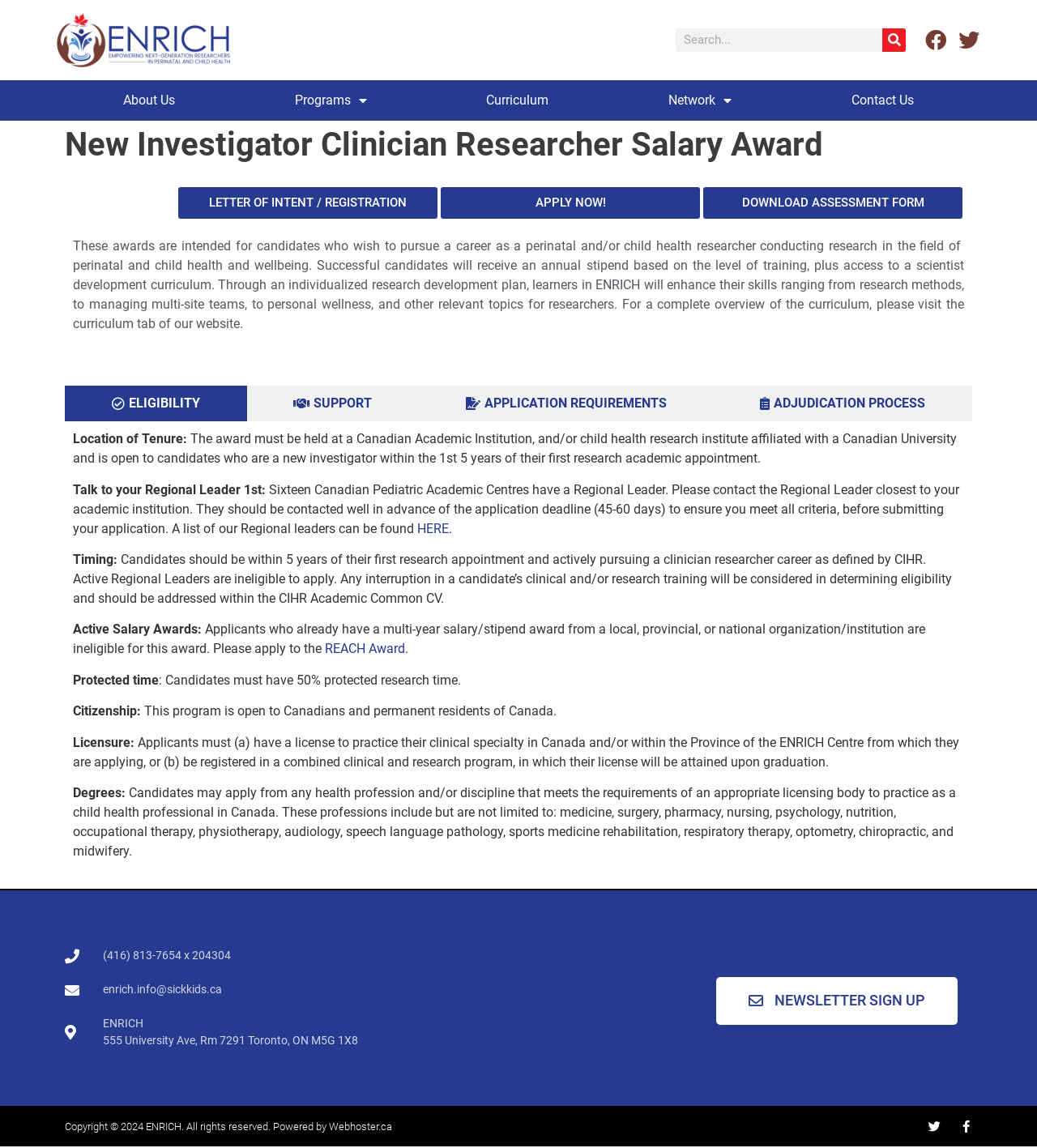Identify the bounding box for the described UI element. Provide the coordinates in (top-left x, top-left y, bottom-right x, bottom-right y) format with values ranging from 0 to 1: Contact Us

[0.765, 0.077, 0.937, 0.098]